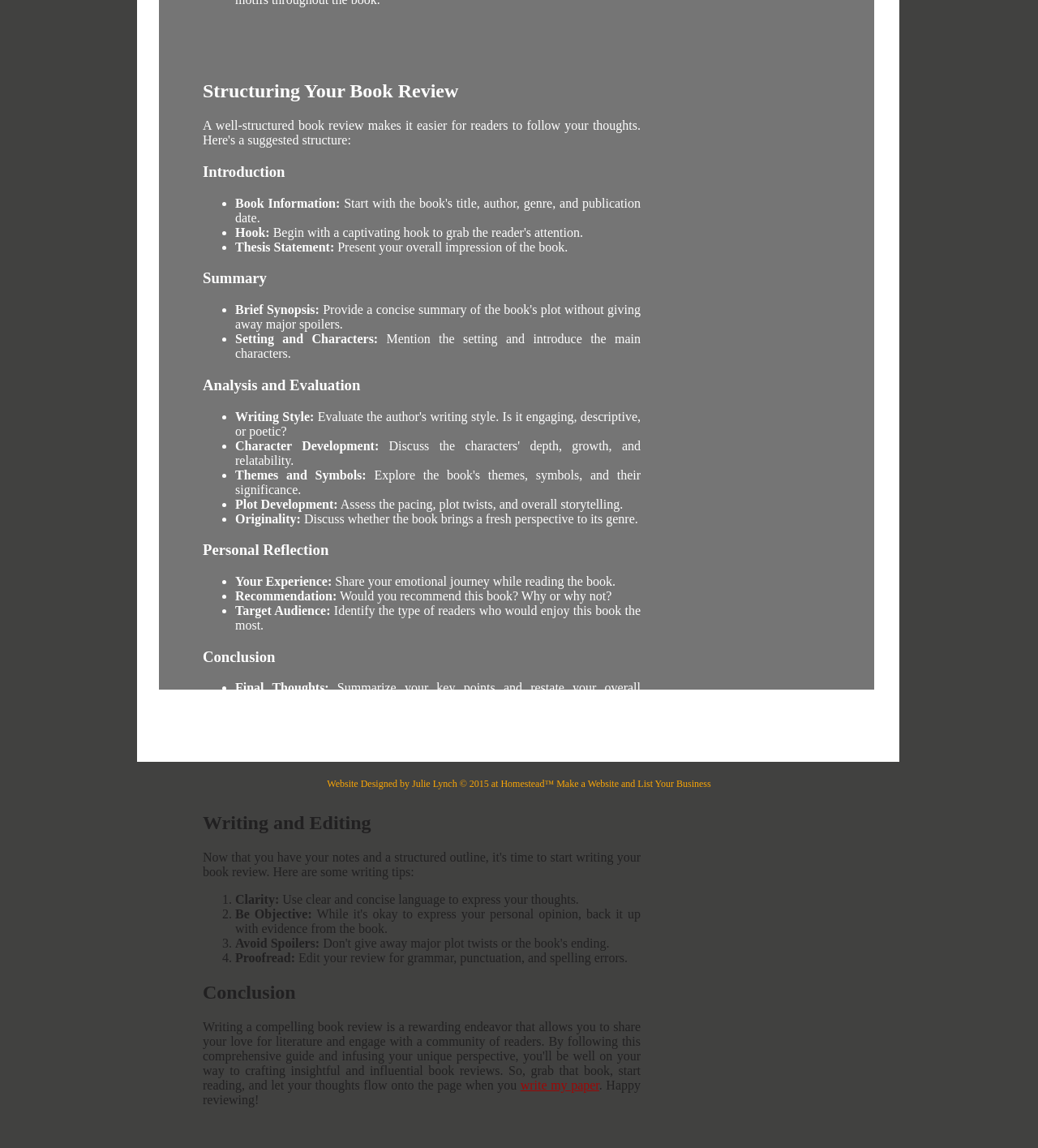What is the purpose of the 'Target Audience' section in a book review?
Look at the image and respond to the question as thoroughly as possible.

The webpage suggests that the 'Target Audience' section in a book review should identify the type of readers who would enjoy the book the most, providing a clear understanding of who the book is intended for.